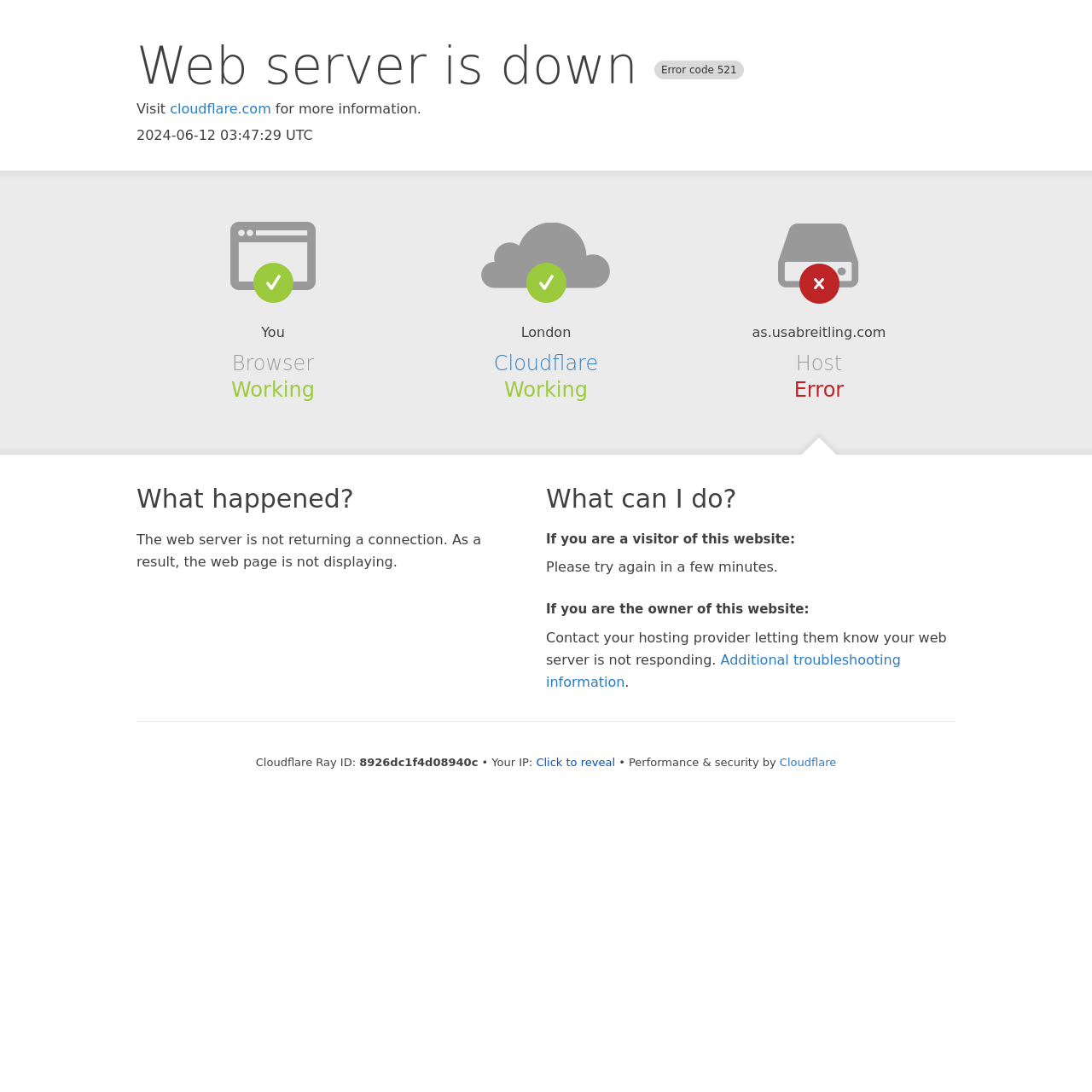What should the owner of the website do?
Please answer the question with as much detail and depth as you can.

According to the section 'If you are the owner of this website:', the owner should contact their hosting provider letting them know that their web server is not responding.